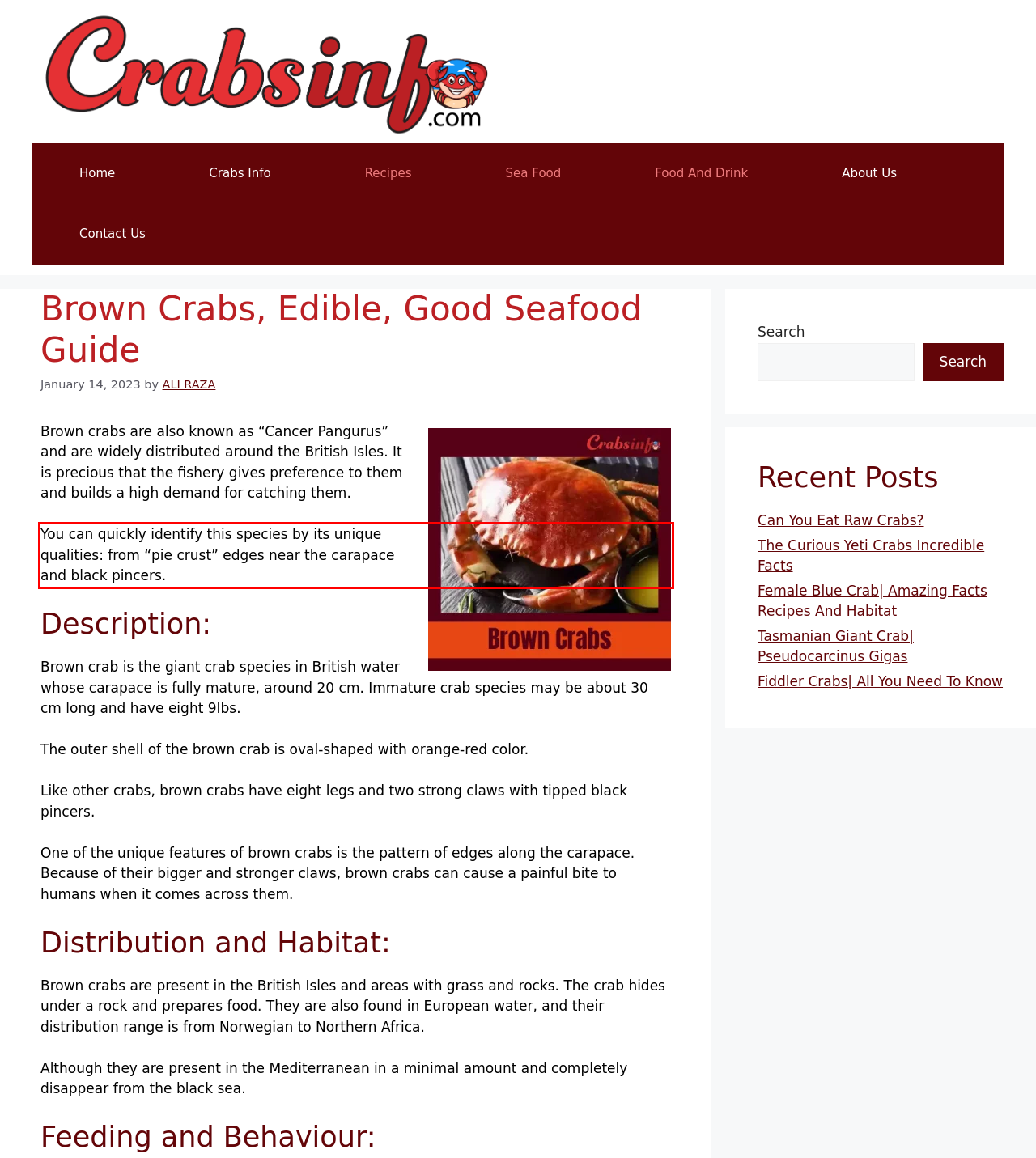Using the provided webpage screenshot, recognize the text content in the area marked by the red bounding box.

You can quickly identify this species by its unique qualities: from “pie crust” edges near the carapace and black pincers.